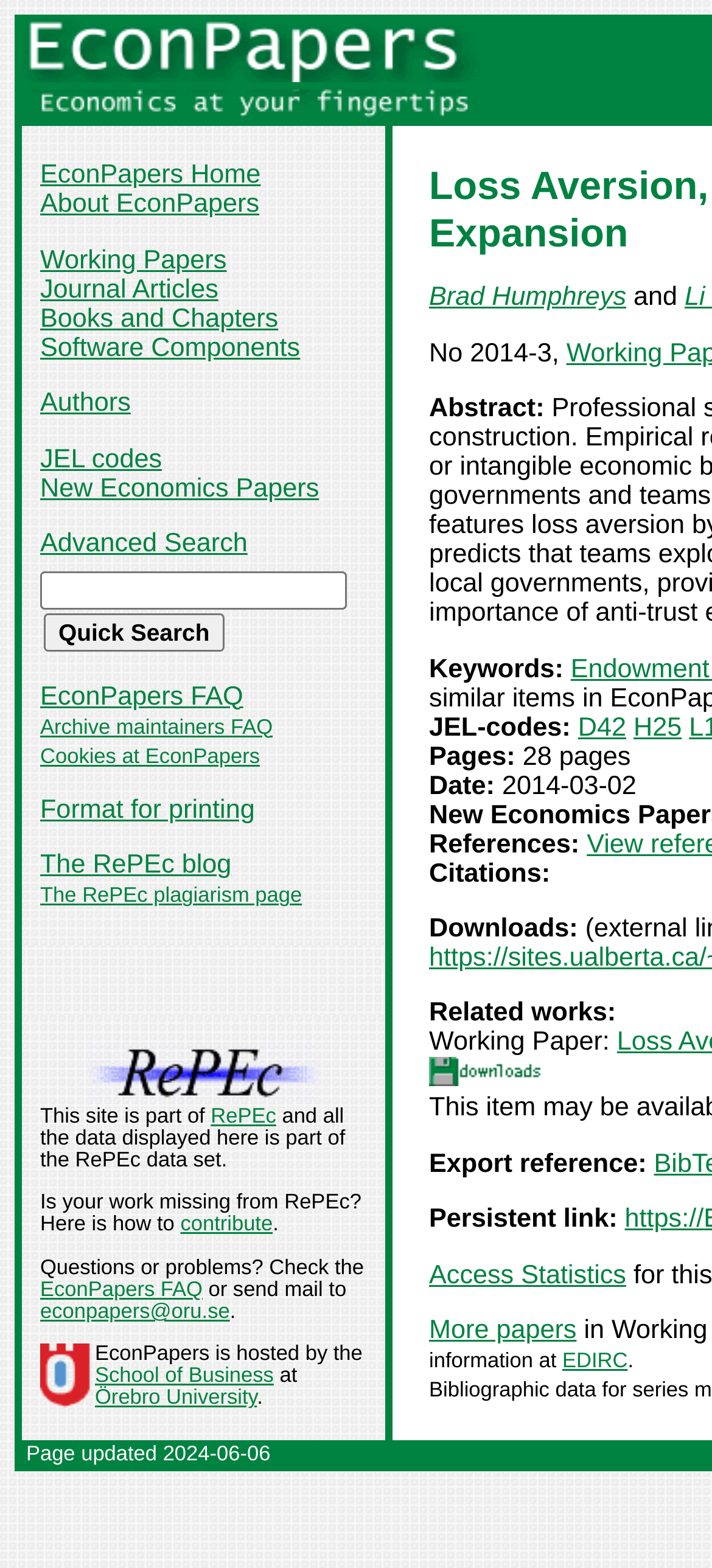Given the description of a UI element: "Format for printing", identify the bounding box coordinates of the matching element in the webpage screenshot.

[0.056, 0.507, 0.358, 0.526]